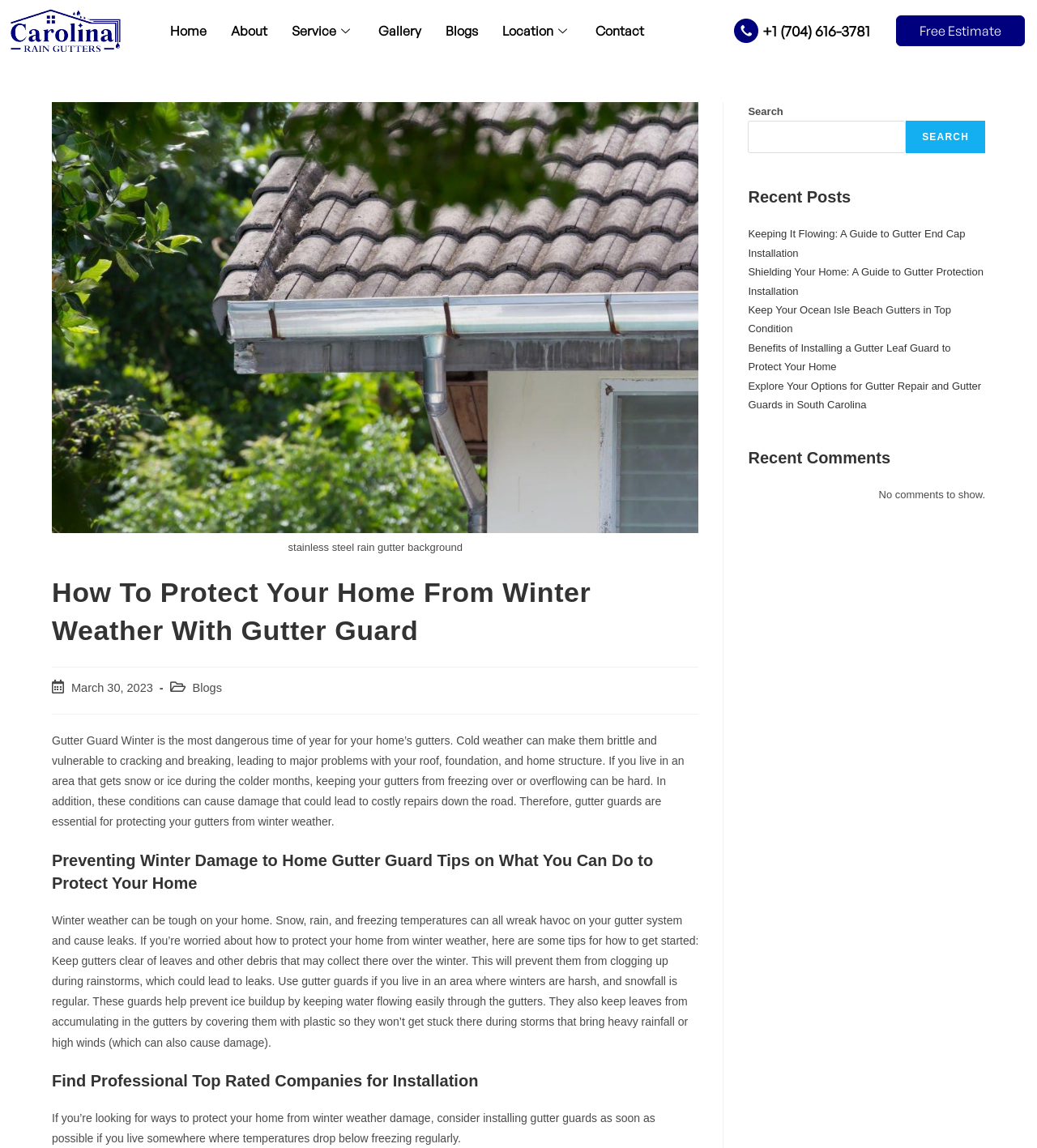Please predict the bounding box coordinates of the element's region where a click is necessary to complete the following instruction: "Click on the 'Home' link". The coordinates should be represented by four float numbers between 0 and 1, i.e., [left, top, right, bottom].

[0.153, 0.016, 0.211, 0.037]